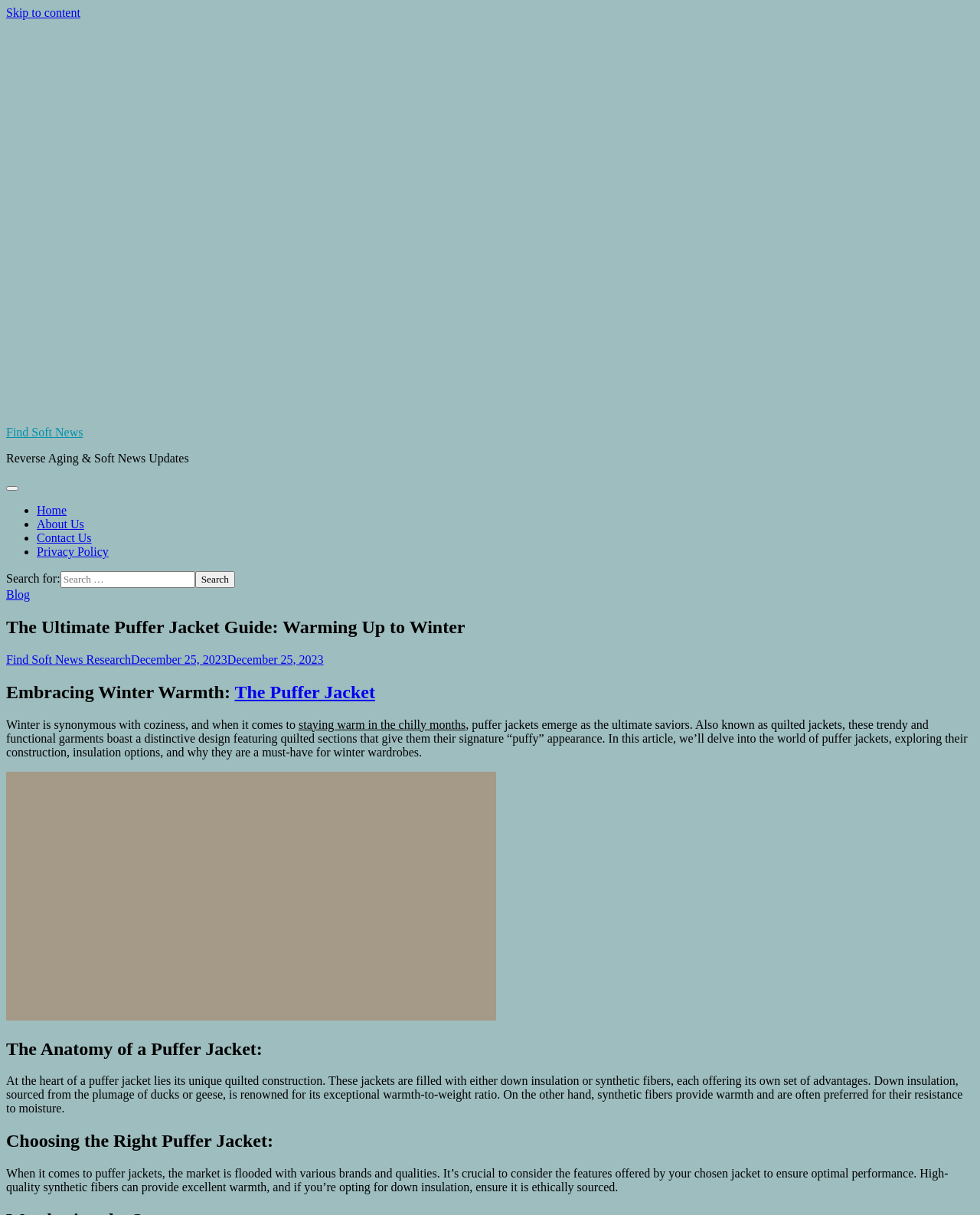Locate the bounding box coordinates of the area you need to click to fulfill this instruction: 'Share on Facebook'. The coordinates must be in the form of four float numbers ranging from 0 to 1: [left, top, right, bottom].

[0.805, 0.624, 0.836, 0.635]